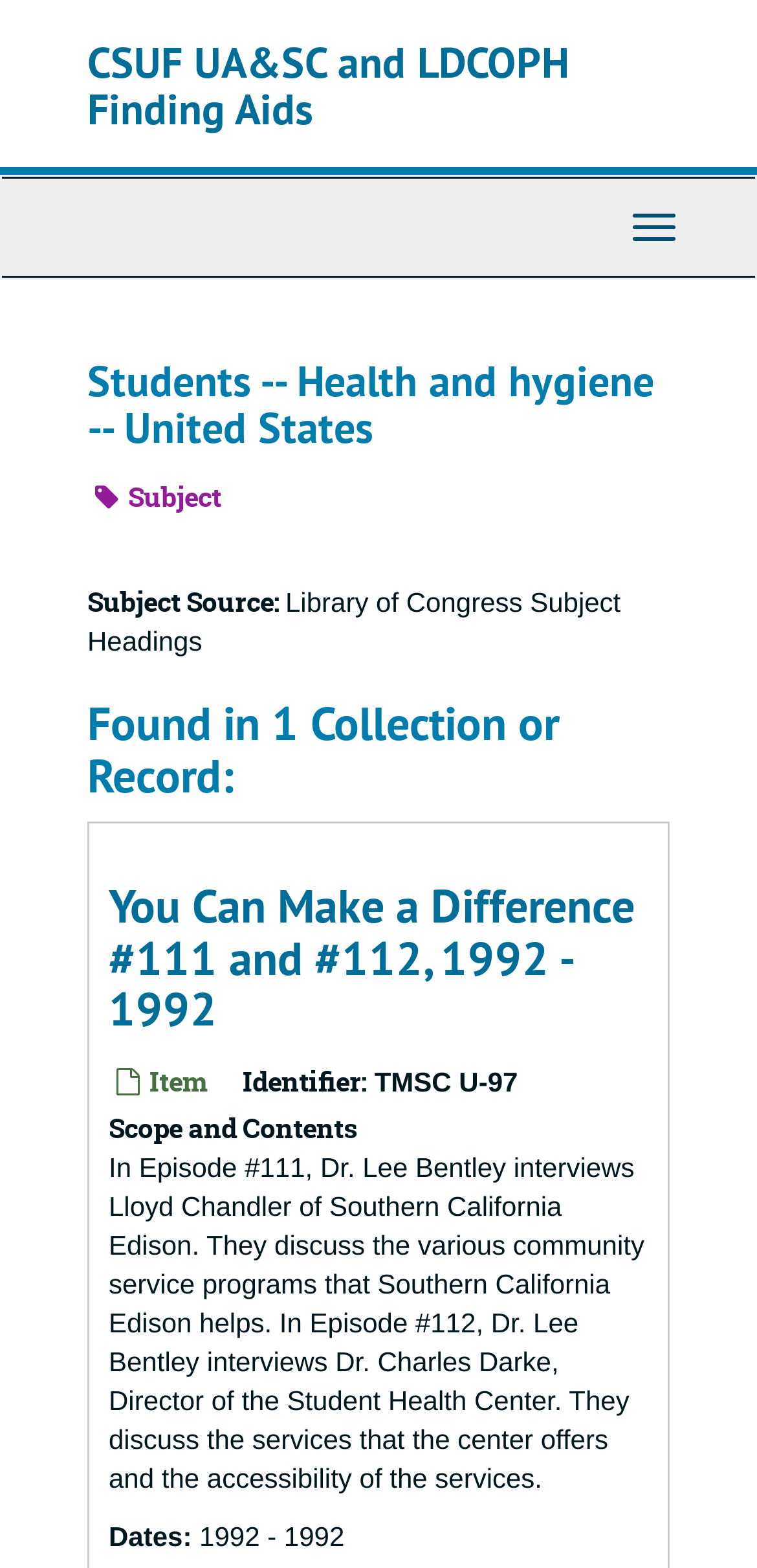Using the image as a reference, answer the following question in as much detail as possible:
What is the subject source of the collection?

I found the answer by looking at the 'Subject Source:' label and its corresponding text, which is 'Library of Congress Subject Headings'.